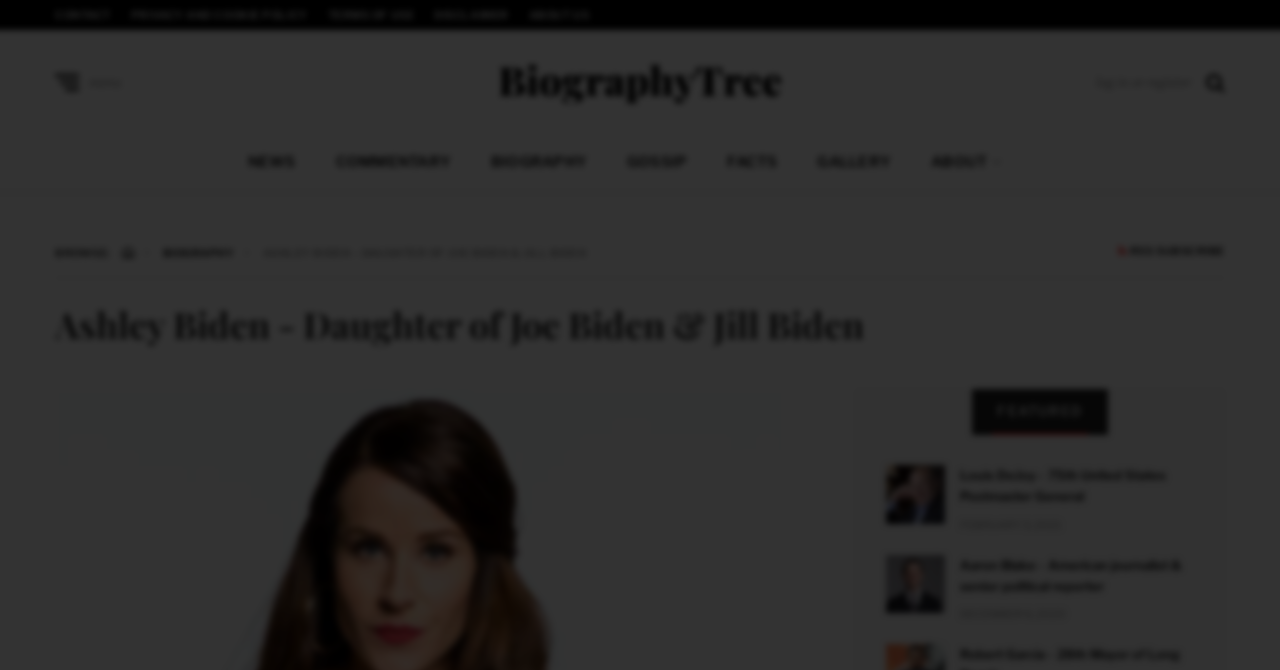What is the profession of Ashley Biden?
Examine the image and provide an in-depth answer to the question.

Based on the webpage, Ashley Biden's biography is being displayed, and her profession is mentioned as social work.